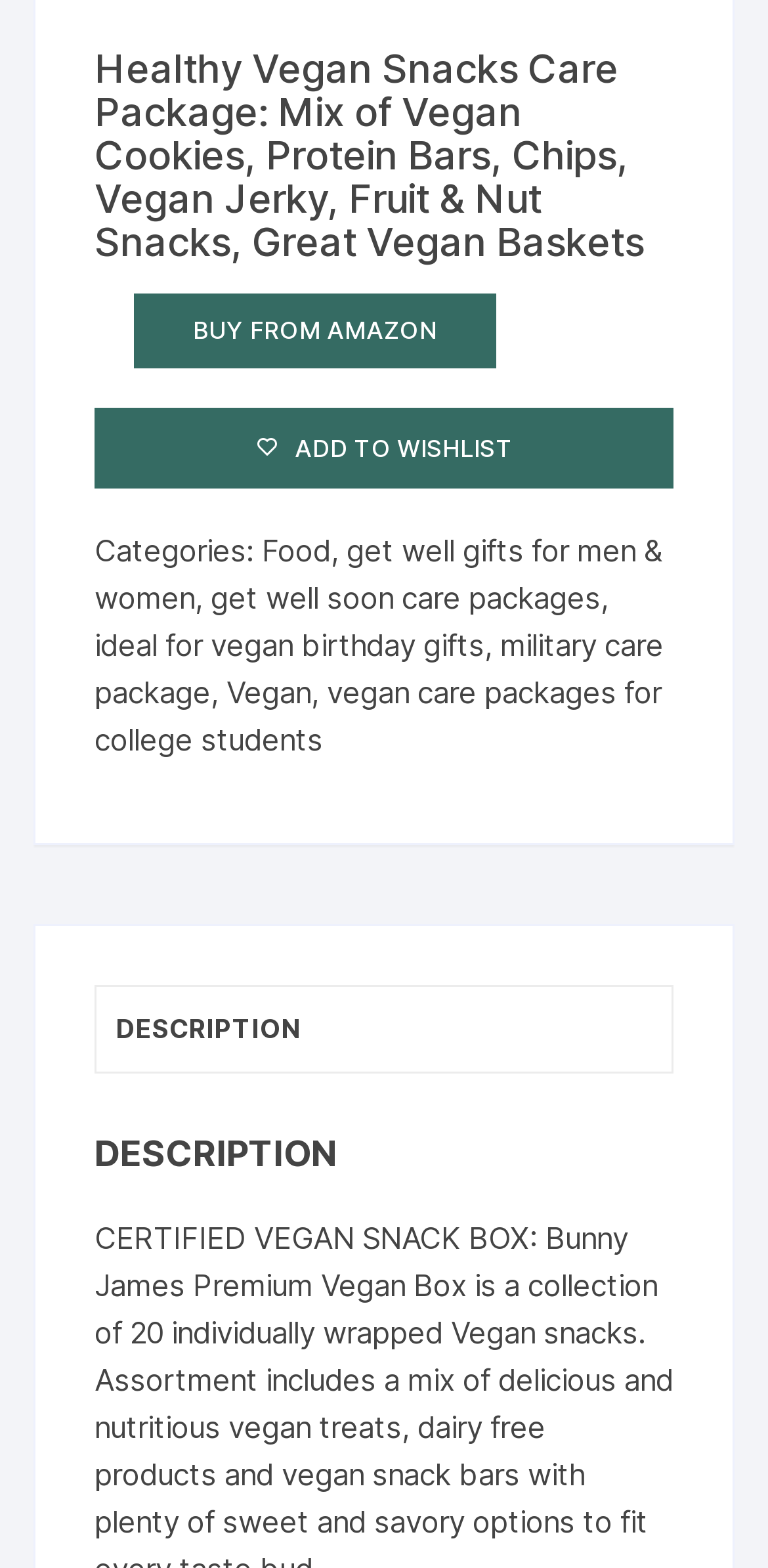How many tabs are available in the tablist? Please answer the question using a single word or phrase based on the image.

1